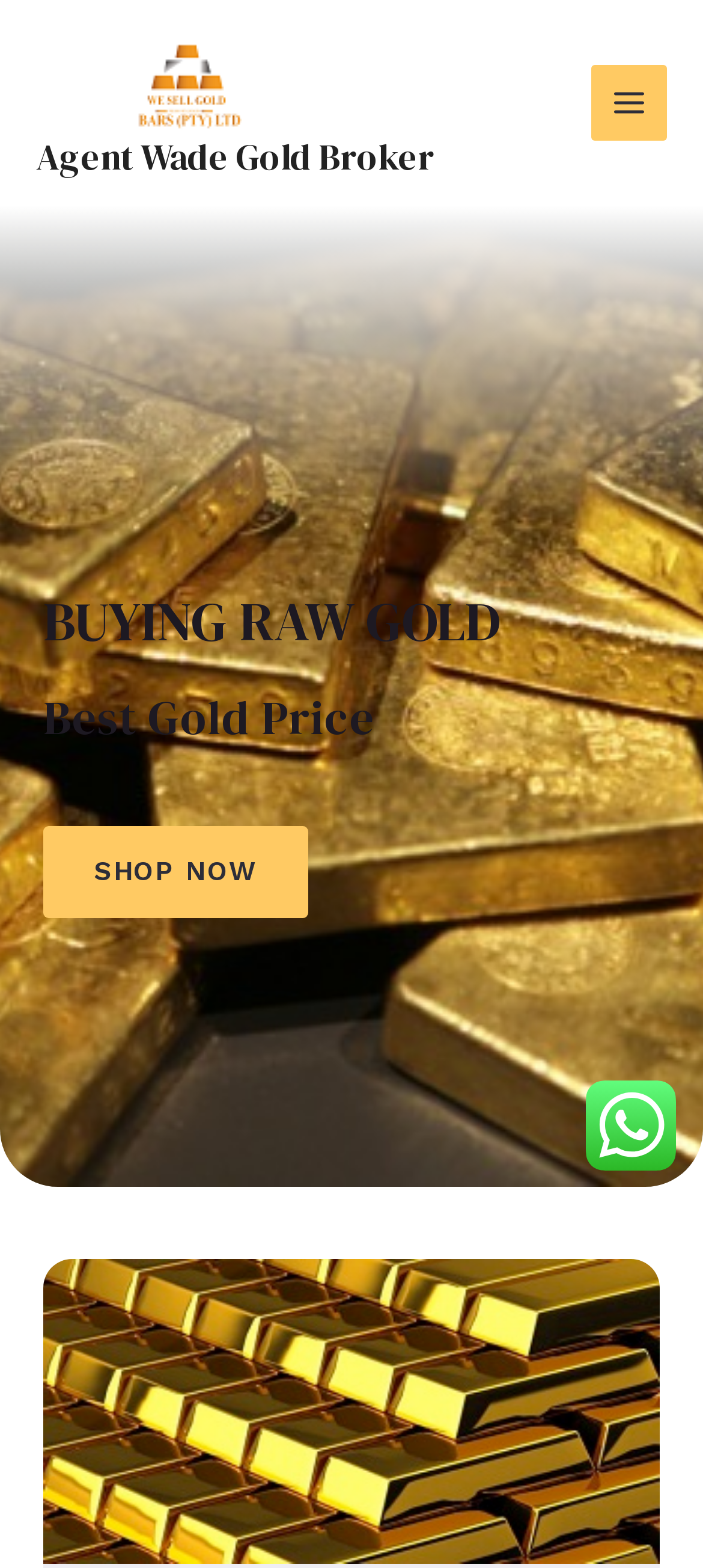Give an in-depth explanation of the webpage layout and content.

The webpage is about buying raw gold, gold bars, and nuggets through Agent Wade, a prominent gold broker. At the top left of the page, there is a link and an image, both labeled "Agent Wade Gold Broker". Below these, there is another link with the same label. 

On the top right side of the page, there is a button labeled "MAIN MENU". When expanded, it reveals a menu with an image and three sections. The first section is a heading that reads "BUYING RAW GOLD". The second section is another heading that says "Best Gold Price". The third section is a button labeled "SHOP NOW". 

At the bottom right of the page, there is a large image that takes up most of the width of the page.